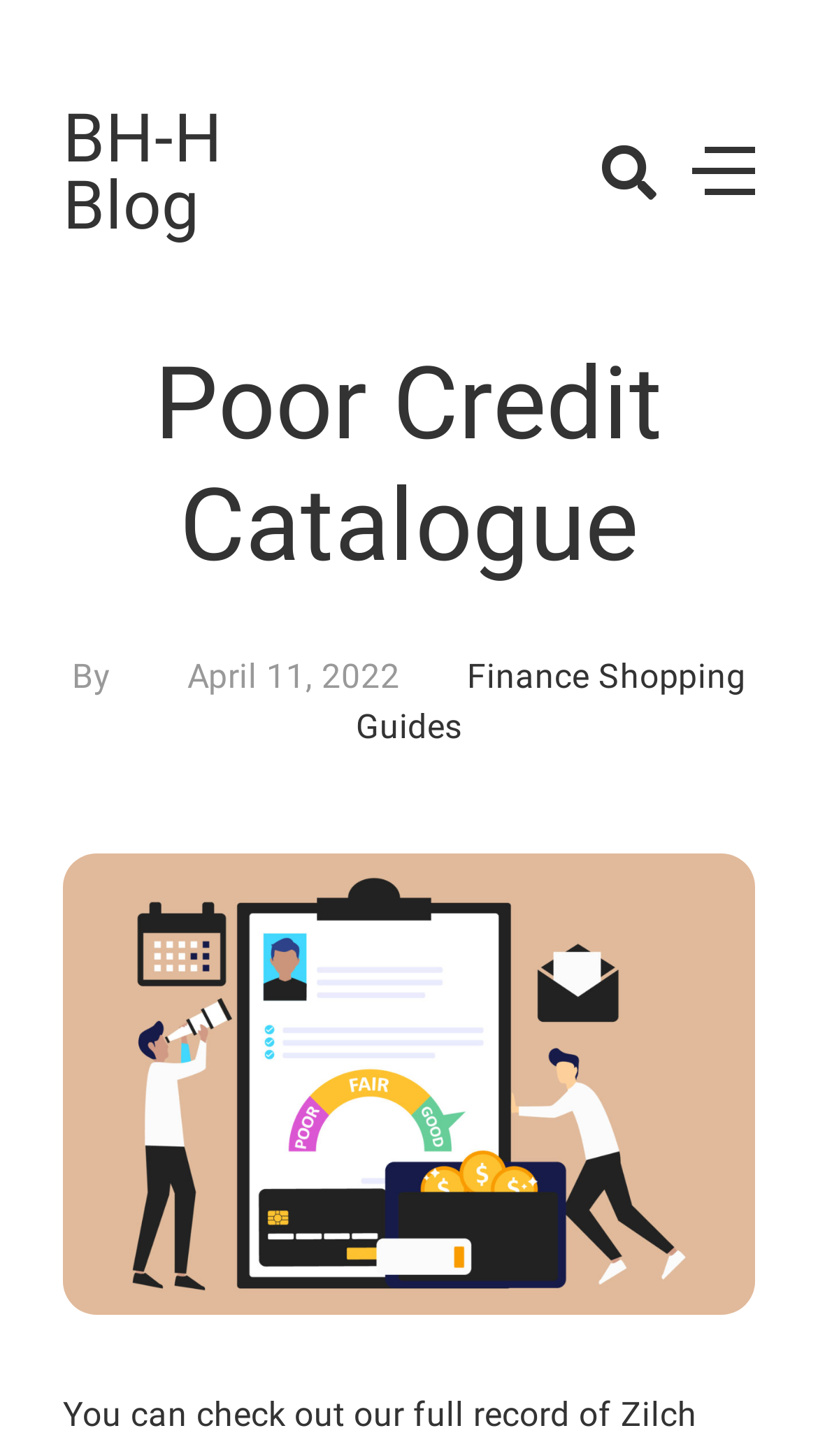Create a detailed summary of all the visual and textual information on the webpage.

The webpage is titled "Poor Credit Catalogue - BH-H Blog" and has a prominent heading "BH-H Blog" at the top left corner. Below the heading, there are two buttons, one with an icon and the other with no text, positioned at the top right corner.

The main content of the webpage is divided into sections, with a large header "Poor Credit Catalogue" spanning across the top section. Below the header, there is a text "By" followed by a link to the date "April 11, 2022" on the left side. On the right side, there is a link to "Finance Shopping Guides".

The webpage appears to be a blog post or an article, with the main content focused on providing information about poor credit catalogues. The meta description mentions "Zilch retailers" and "purchase now and pay later", suggesting that the article may discuss shopping options for individuals with poor credit.